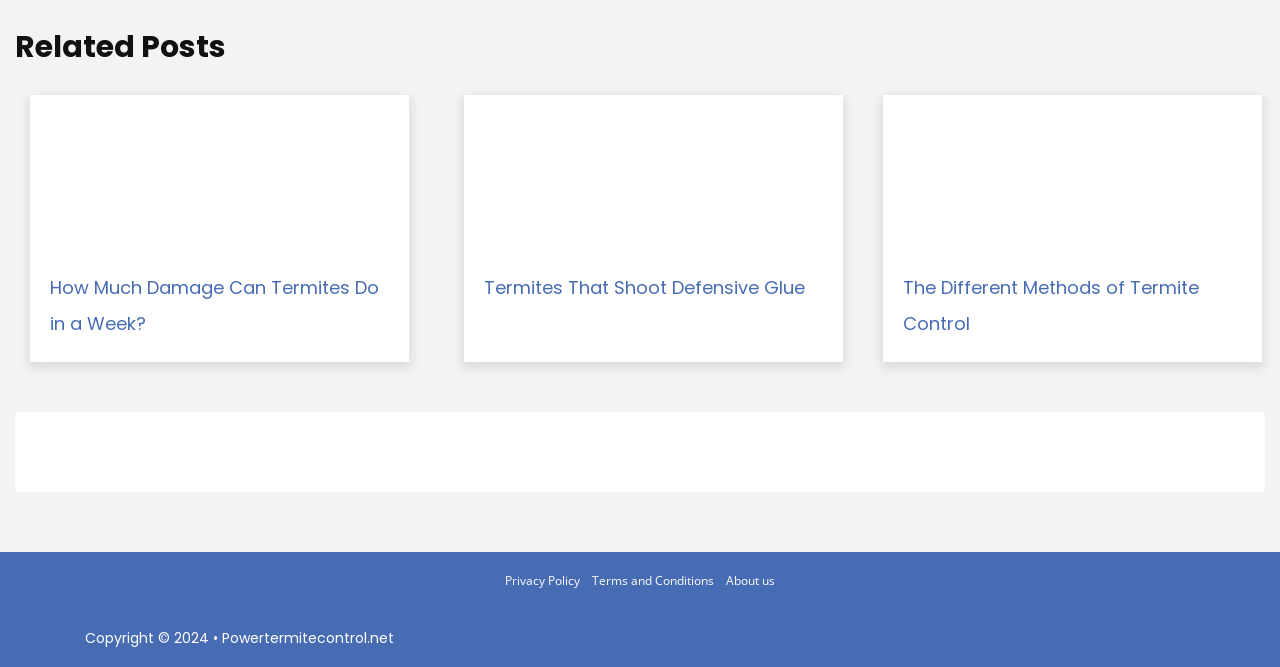Use a single word or phrase to answer the question: 
What is the URL of the website?

Powertermitecontrol.net